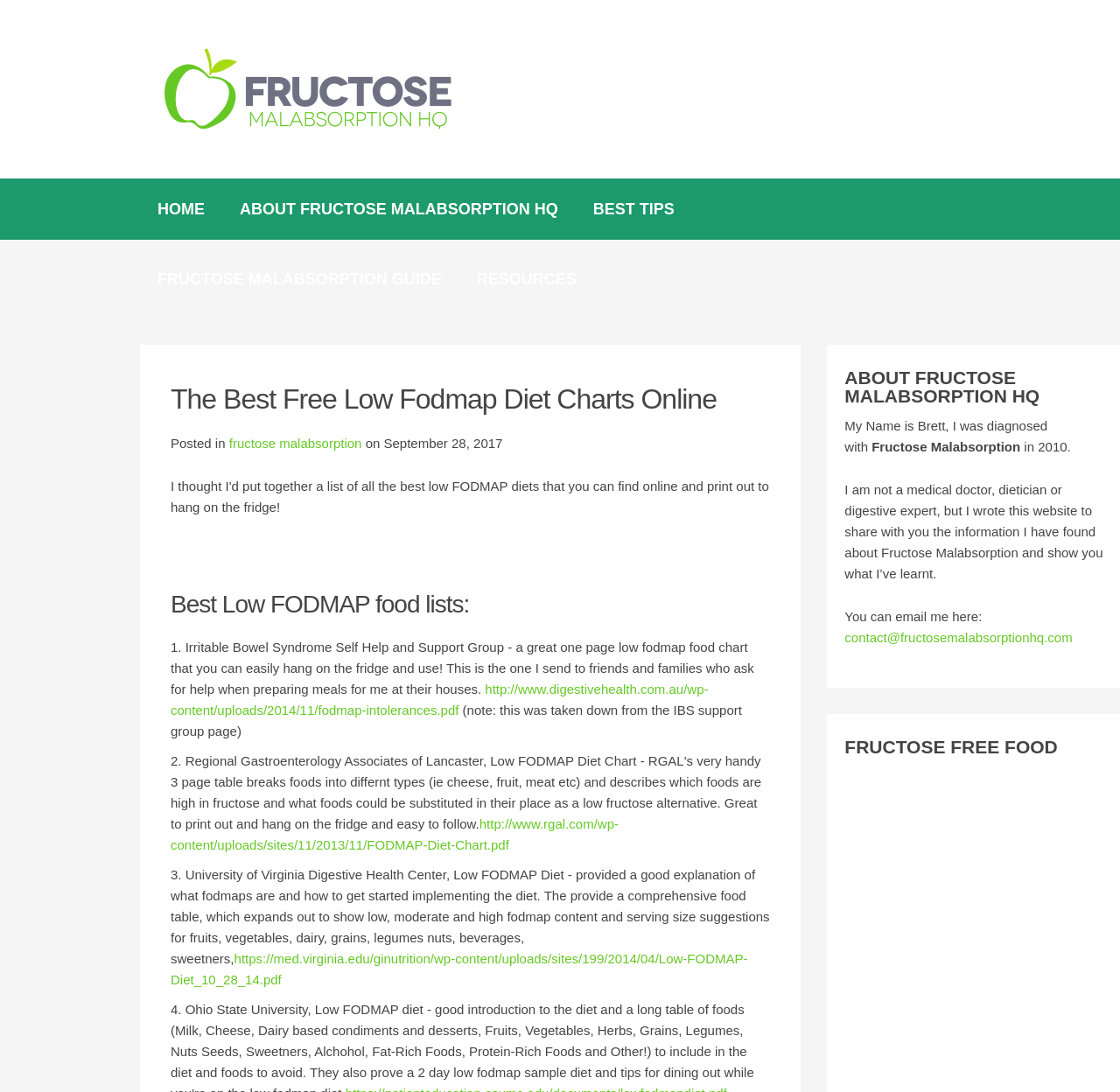Using the provided element description: "Tech News and Updates", identify the bounding box coordinates. The coordinates should be four floats between 0 and 1 in the order [left, top, right, bottom].

None